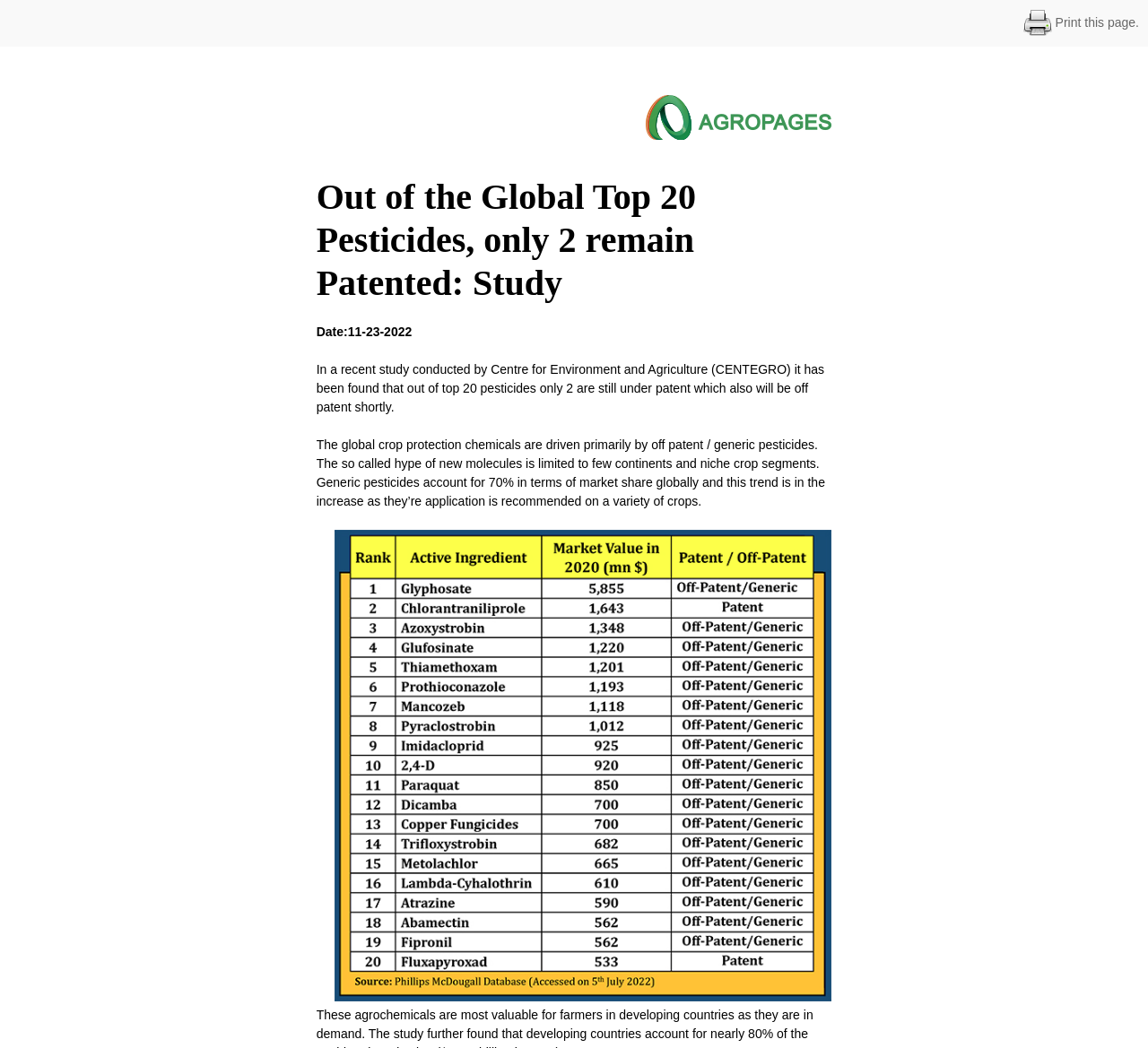Using the format (top-left x, top-left y, bottom-right x, bottom-right y), provide the bounding box coordinates for the described UI element. All values should be floating point numbers between 0 and 1: Print this page.

[0.891, 0.014, 0.992, 0.028]